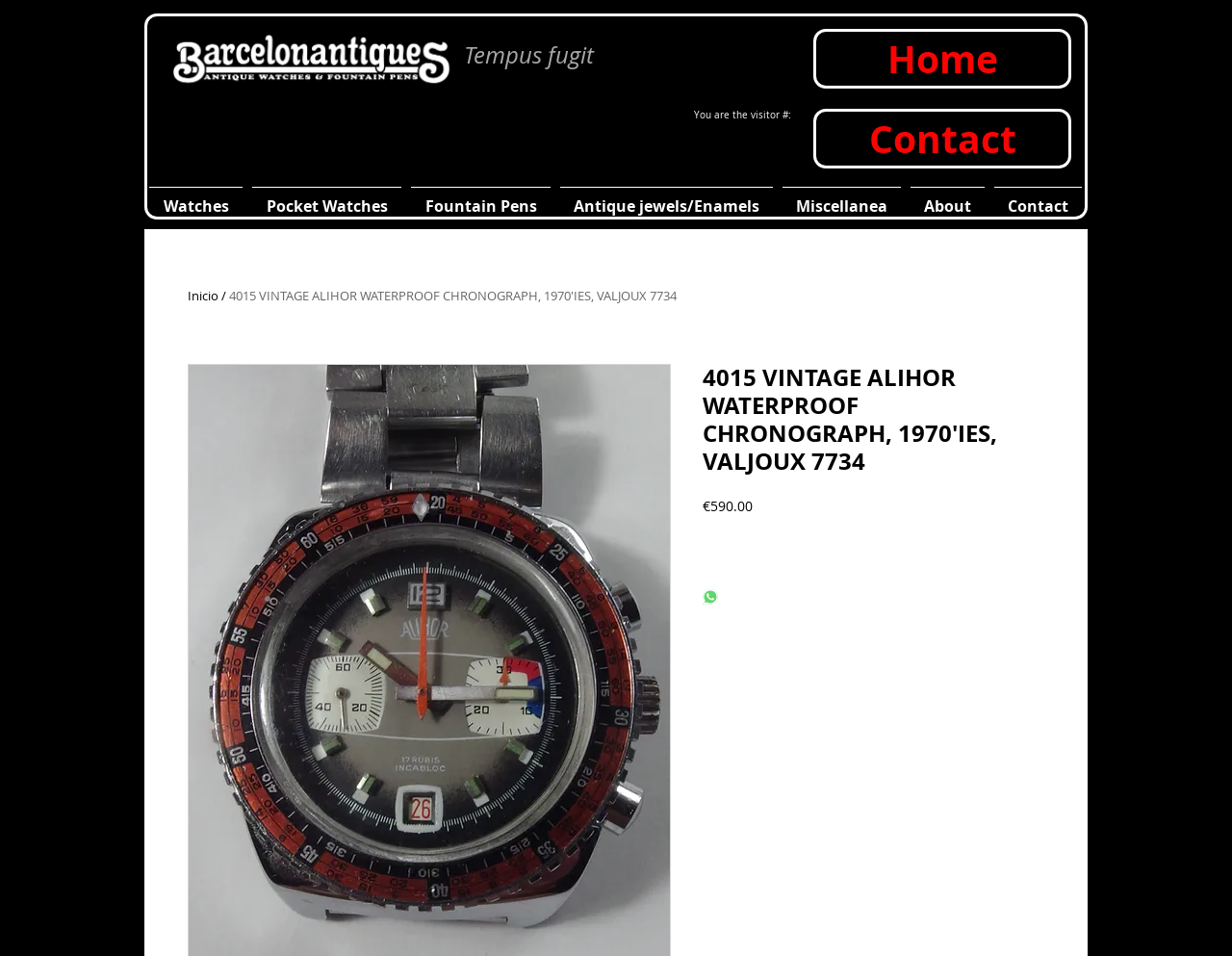Write an extensive caption that covers every aspect of the webpage.

This webpage appears to be an online marketplace or e-commerce site, specifically showcasing a vintage watch. At the top-left corner, there is a logo of "barcelonantiques" accompanied by a link to the homepage. Below the logo, there is a heading "Tempus fugit" and a counter displaying the number of visitors.

The top navigation bar features links to various categories, including "Watches", "Pocket Watches", "Fountain Pens", "Antique jewels/Enamels", "Miscellanea", and "About". The "Contact" link is duplicated, appearing both in the top navigation bar and the bottom navigation menu.

The main content area is dominated by a detailed description of the vintage watch, with a heading "4015 VINTAGE ALIHOR WATERPROOF CHRONOGRAPH, 1970'IES, VALJOUX 7734". Below the heading, there is a price tag of "€590.00" accompanied by a label "Precio". A "Compartir en WhatsApp" button is placed nearby, featuring a WhatsApp icon.

There are no images of the watch itself on the page, but the meta description provides a detailed description of the watch's features, including its original silver and black color dial, silver tone batons, and 17 rubies incabloc. The date window is located at six o'clock.